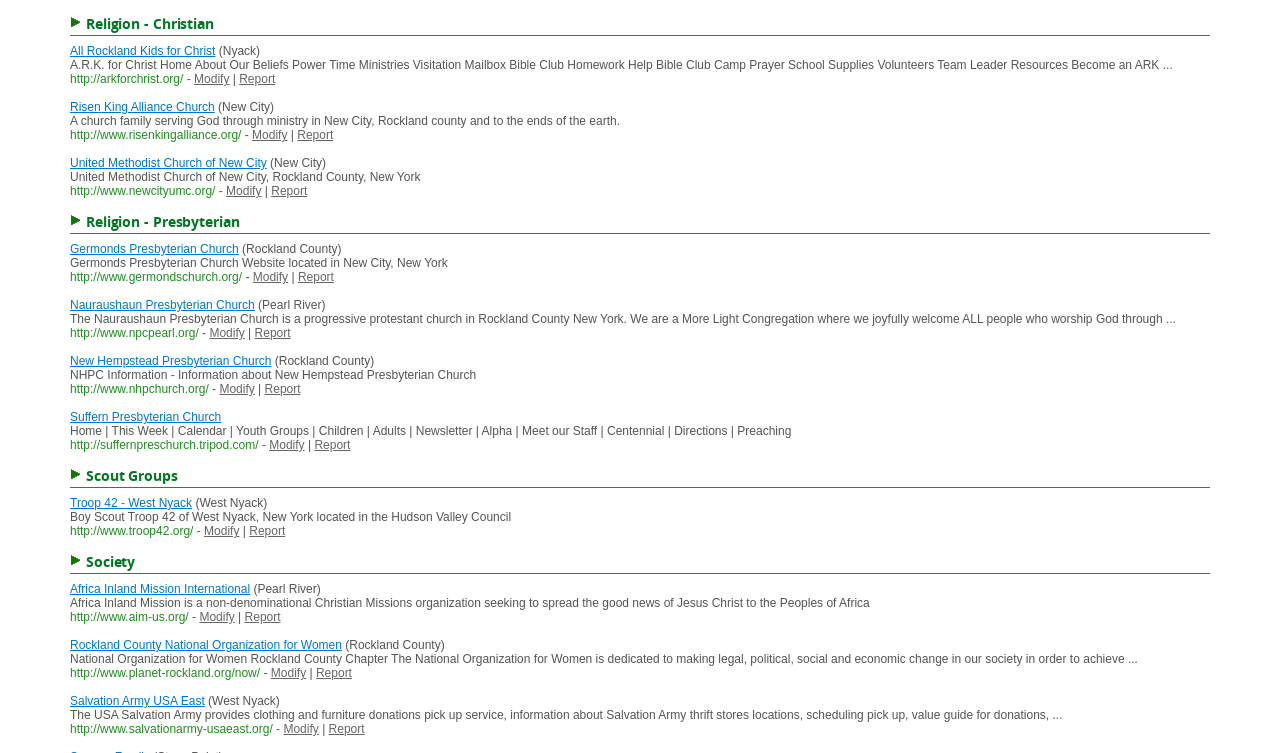What is the title of the first religion section?
Provide a short answer using one word or a brief phrase based on the image.

Religion - Christian